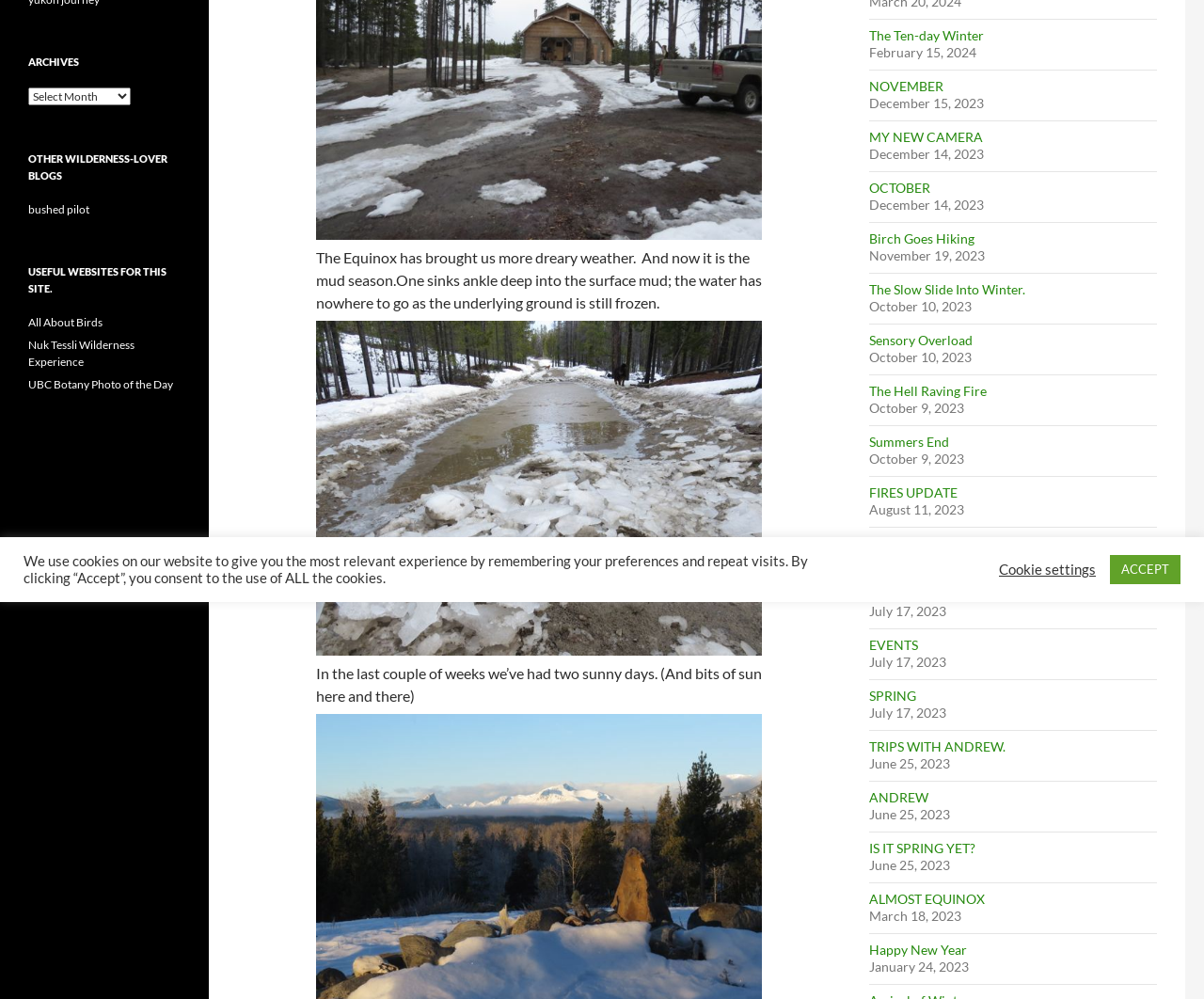Given the webpage screenshot, identify the bounding box of the UI element that matches this description: "TRIPS WITH ANDREW.".

[0.722, 0.739, 0.835, 0.755]